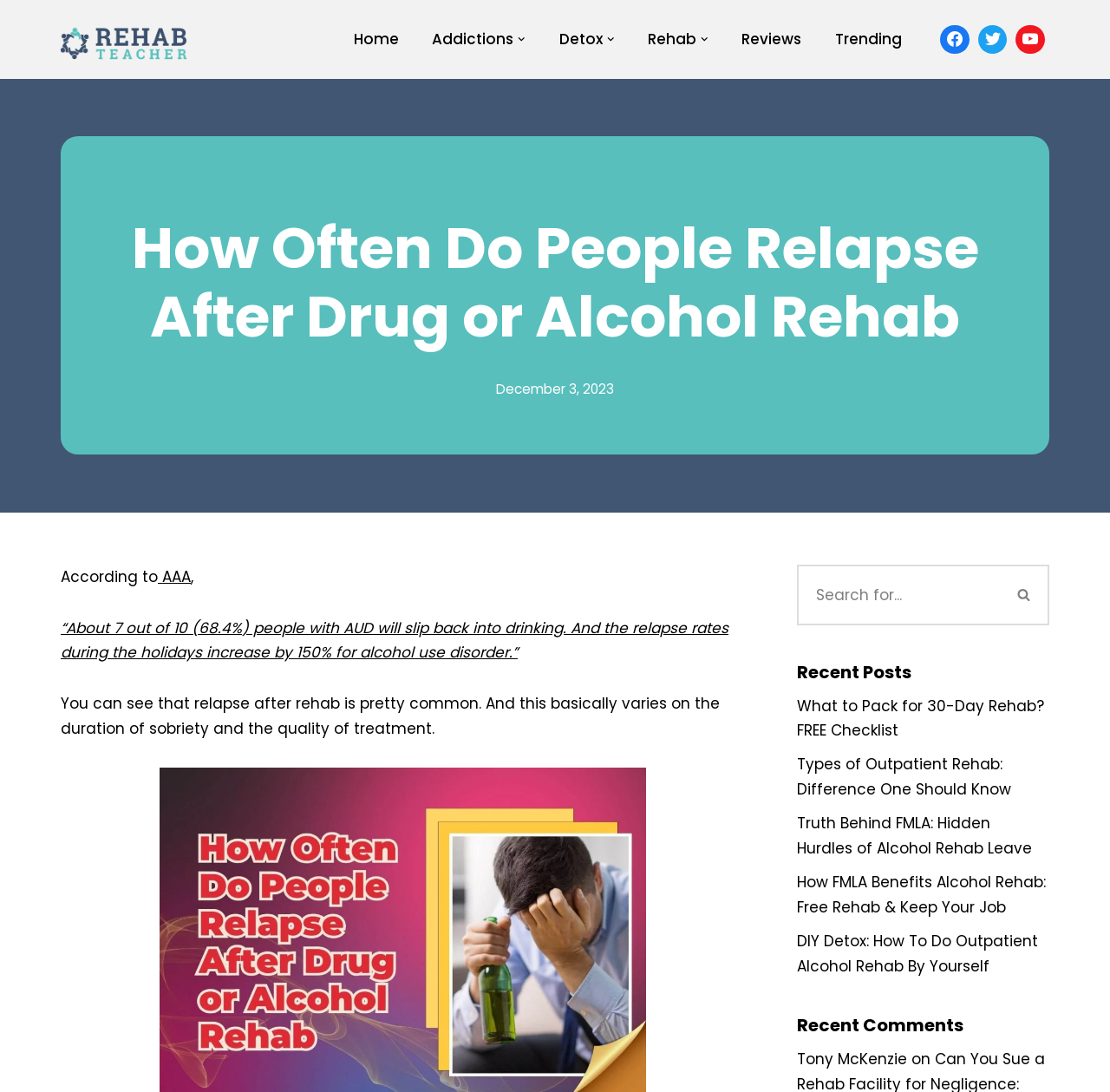Construct a comprehensive description capturing every detail on the webpage.

This webpage is about a guide to relapse after rehab, specifically discussing the frequency of relapse and expert research on the topic. At the top, there is a navigation menu with links to "Home", "Addictions", "Detox", "Rehab", "Reviews", and "Trending". Each of these links has a corresponding dropdown menu with additional options.

Below the navigation menu, there is a heading that reads "How Often Do People Relapse After Drug or Alcohol Rehab". Next to this heading, there is a time stamp indicating that the article was published on December 3, 2023.

The main content of the webpage begins with a quote from an expert, stating that 68.4% of people with AUD will relapse, and that relapse rates increase by 150% during the holidays. The article then explains that relapse after rehab is common and varies depending on the duration of sobriety and the quality of treatment.

On the right side of the webpage, there is a search bar with a search button and a magnifying glass icon. Below the search bar, there are links to recent posts, including articles about what to pack for 30-day rehab, types of outpatient rehab, and FMLA benefits for alcohol rehab.

Further down the webpage, there is a section for recent comments, with links to comments from users such as Tony McKenzie. Overall, the webpage appears to be a informative guide to relapse after rehab, with a focus on expert research and personal experiences.